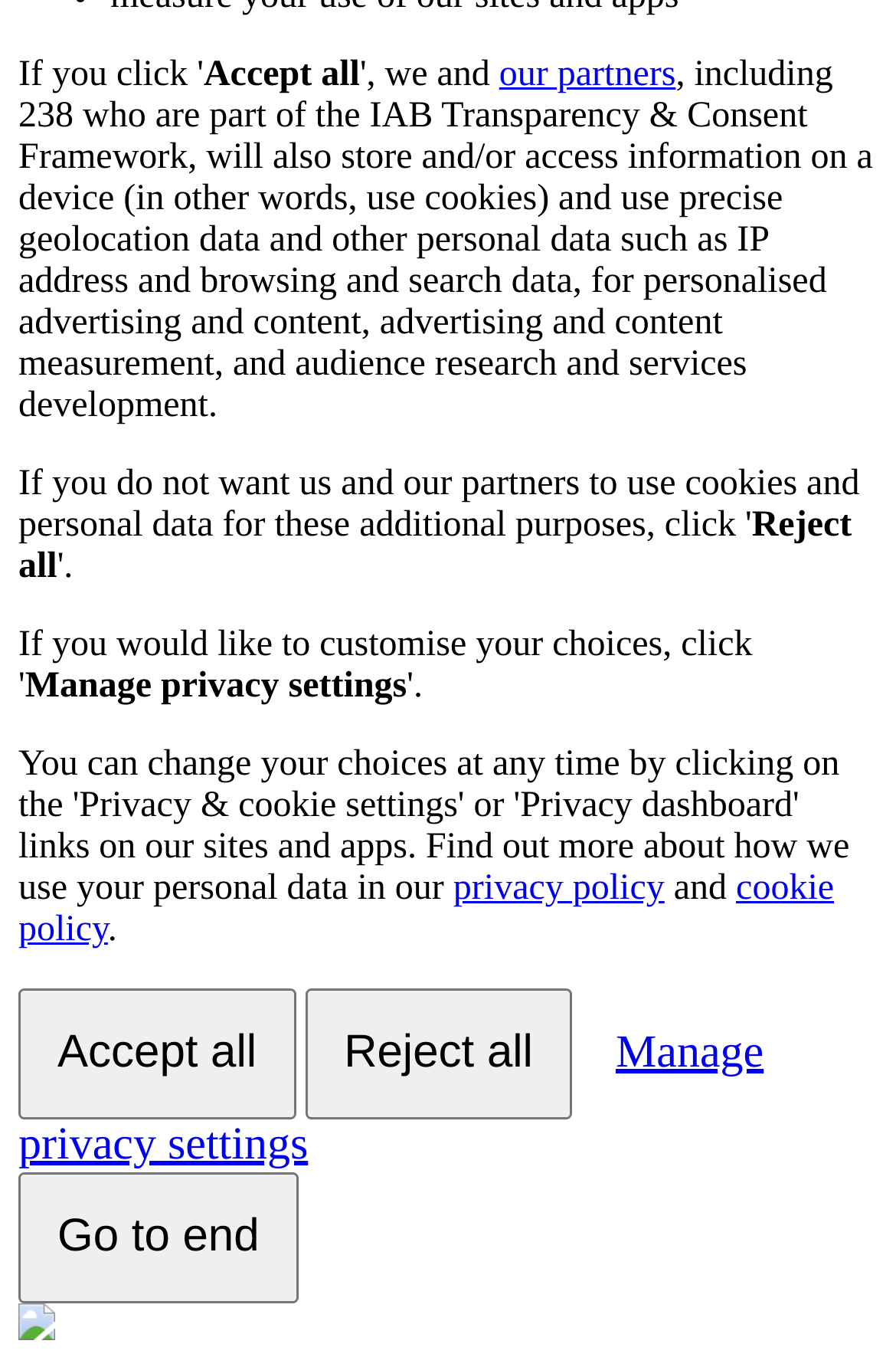Given the element description "Go to end", identify the bounding box of the corresponding UI element.

[0.021, 0.856, 0.333, 0.951]